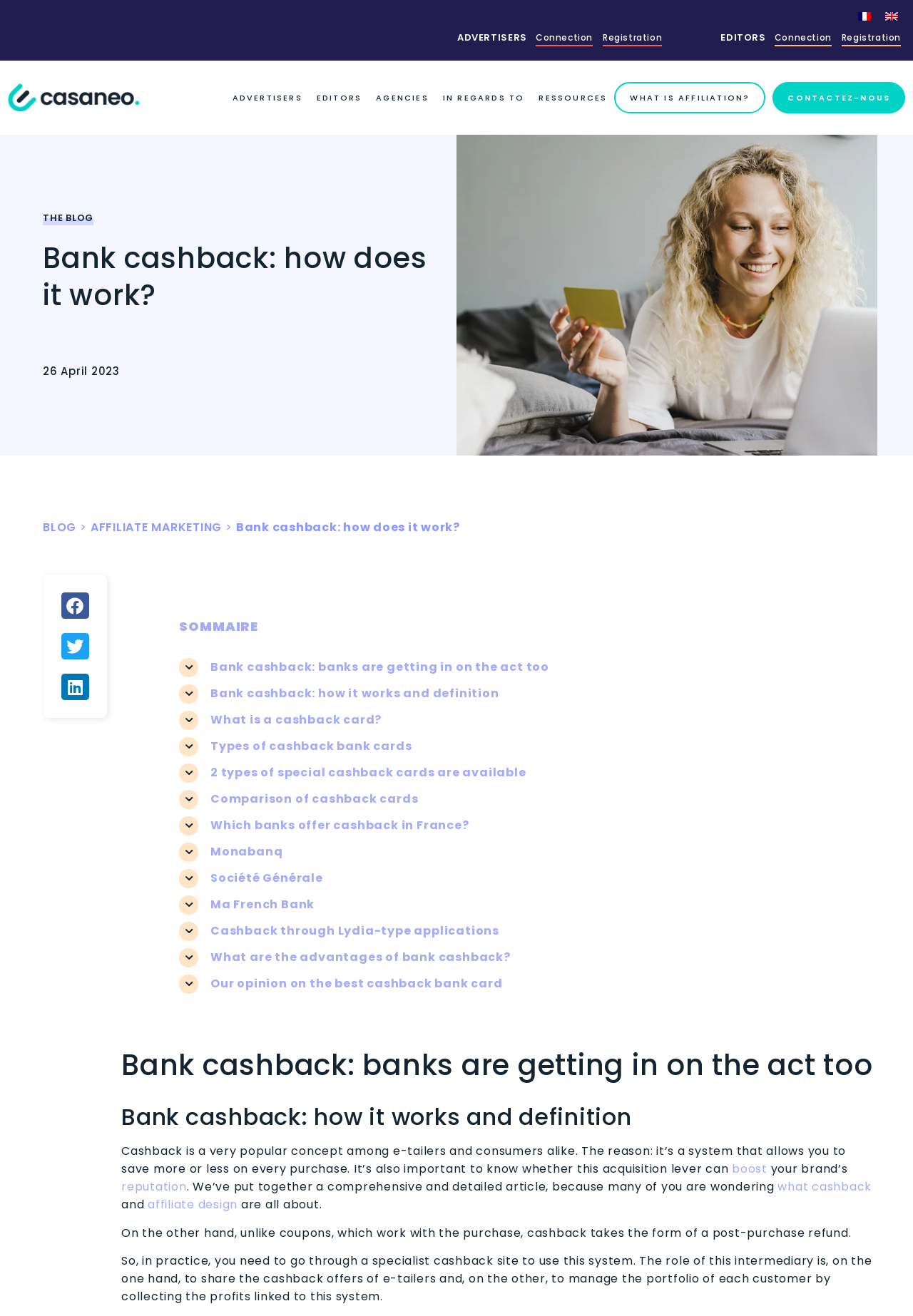Give a concise answer using one word or a phrase to the following question:
What is the date of the blog post?

26 April 2023